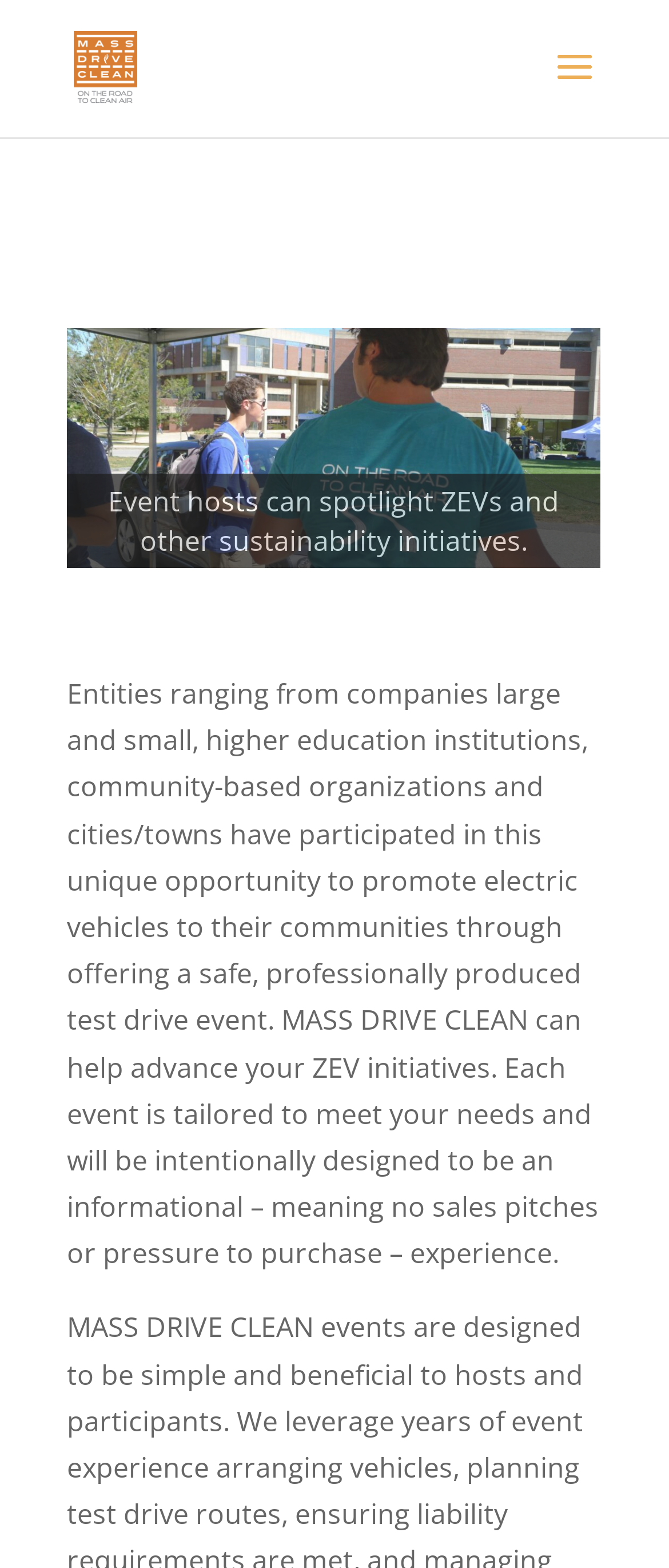Utilize the information from the image to answer the question in detail:
What is the role of the '<' and '>' links?

The '<' and '>' links are used for navigation, likely to navigate through the slideshow of event hosts, allowing users to view more hosts.